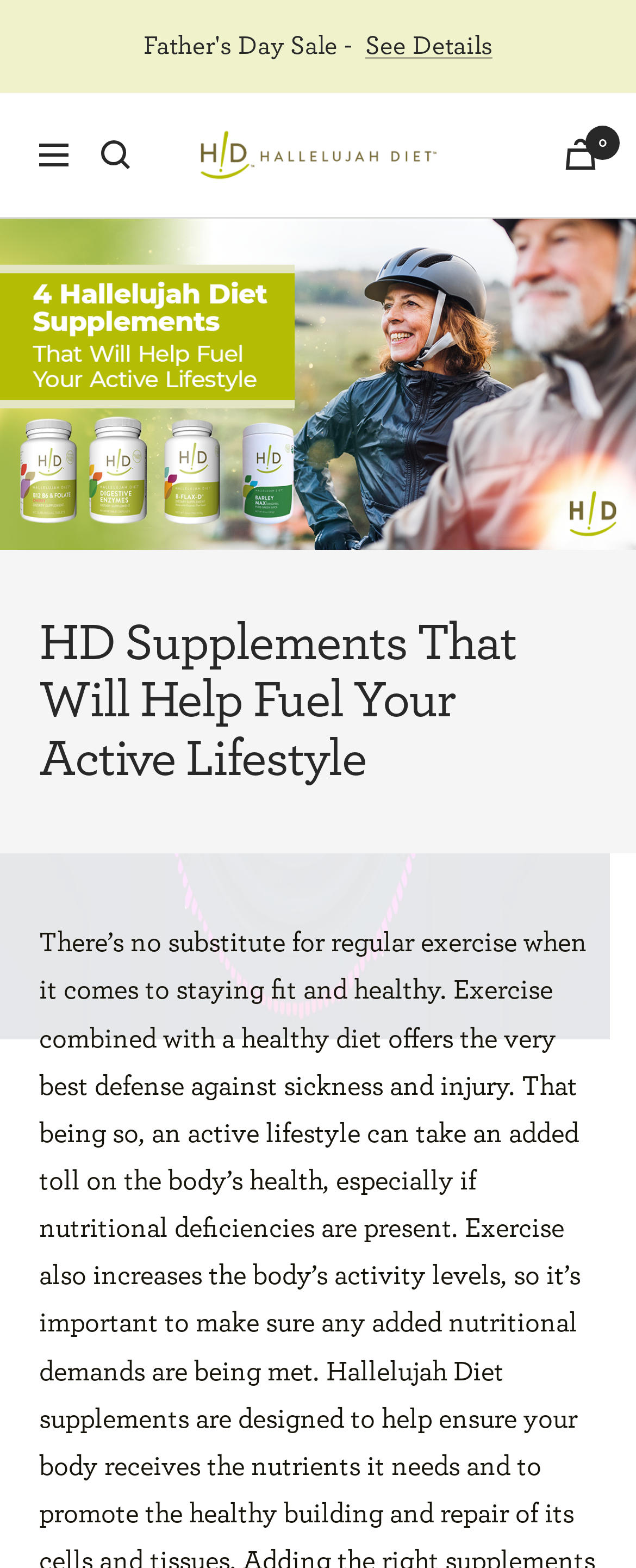How many items are in the cart?
Can you provide a detailed and comprehensive answer to the question?

I found a StaticText element with the text '0' at coordinates [0.941, 0.087, 0.954, 0.096], which is located near the 'Cart' link. This suggests that there are 0 items in the cart.